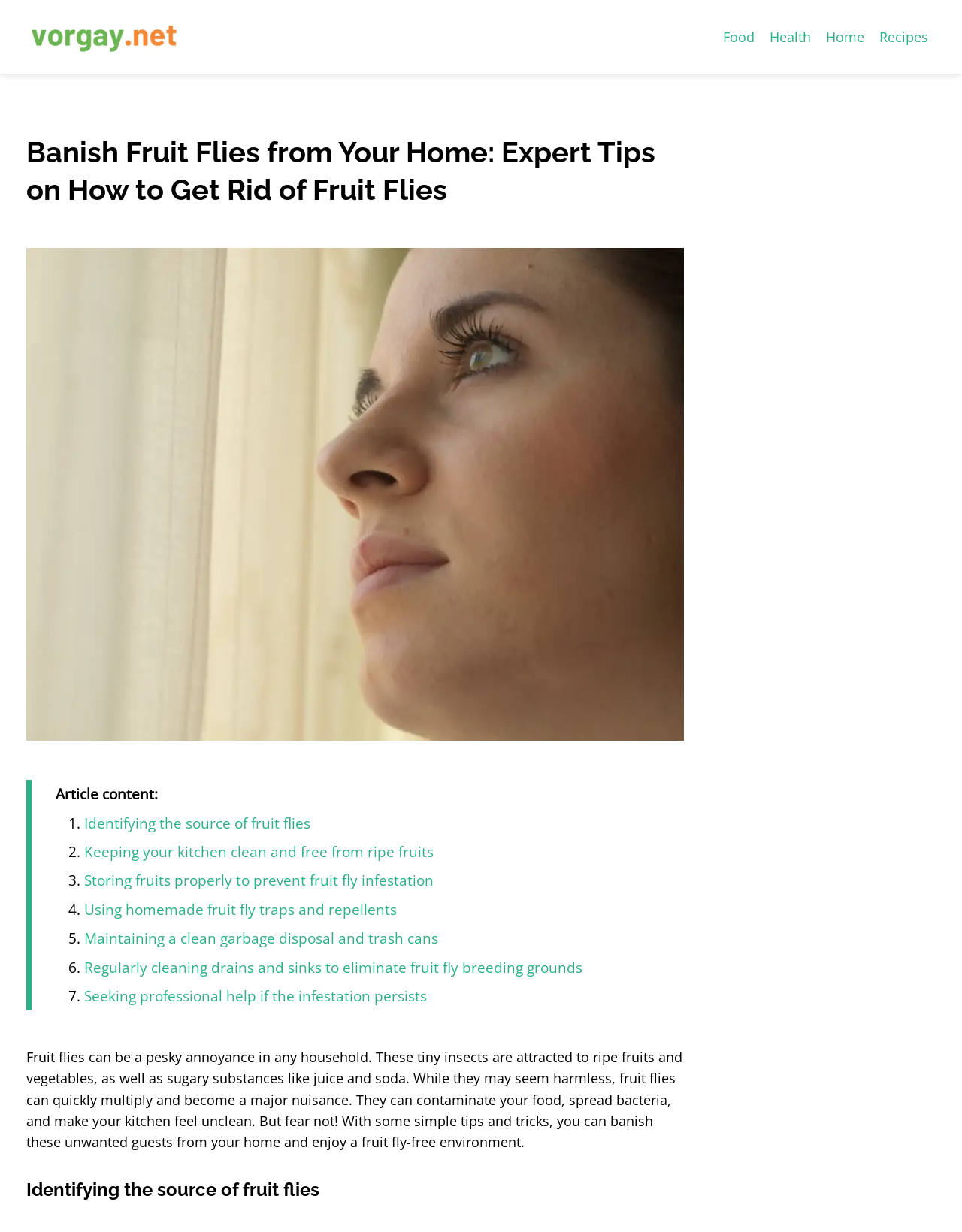How many steps to get rid of fruit flies?
Using the details shown in the screenshot, provide a comprehensive answer to the question.

I counted the list markers from 1 to 7, which correspond to the steps to eliminate fruit flies, including identifying the source, keeping the kitchen clean, using homemade traps, and more.